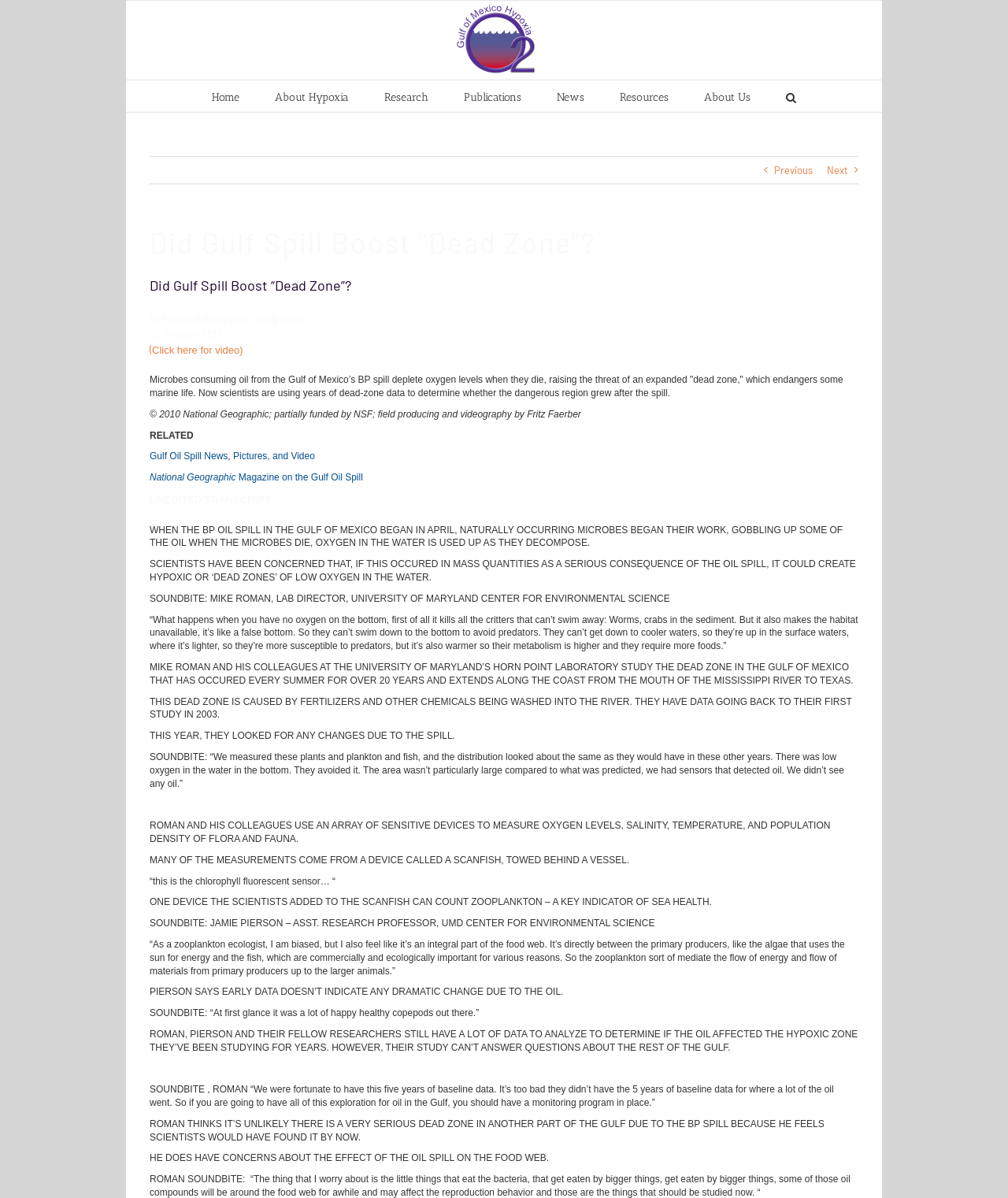Identify the bounding box coordinates of the section that should be clicked to achieve the task described: "Click the 'Home' link".

[0.21, 0.067, 0.238, 0.093]